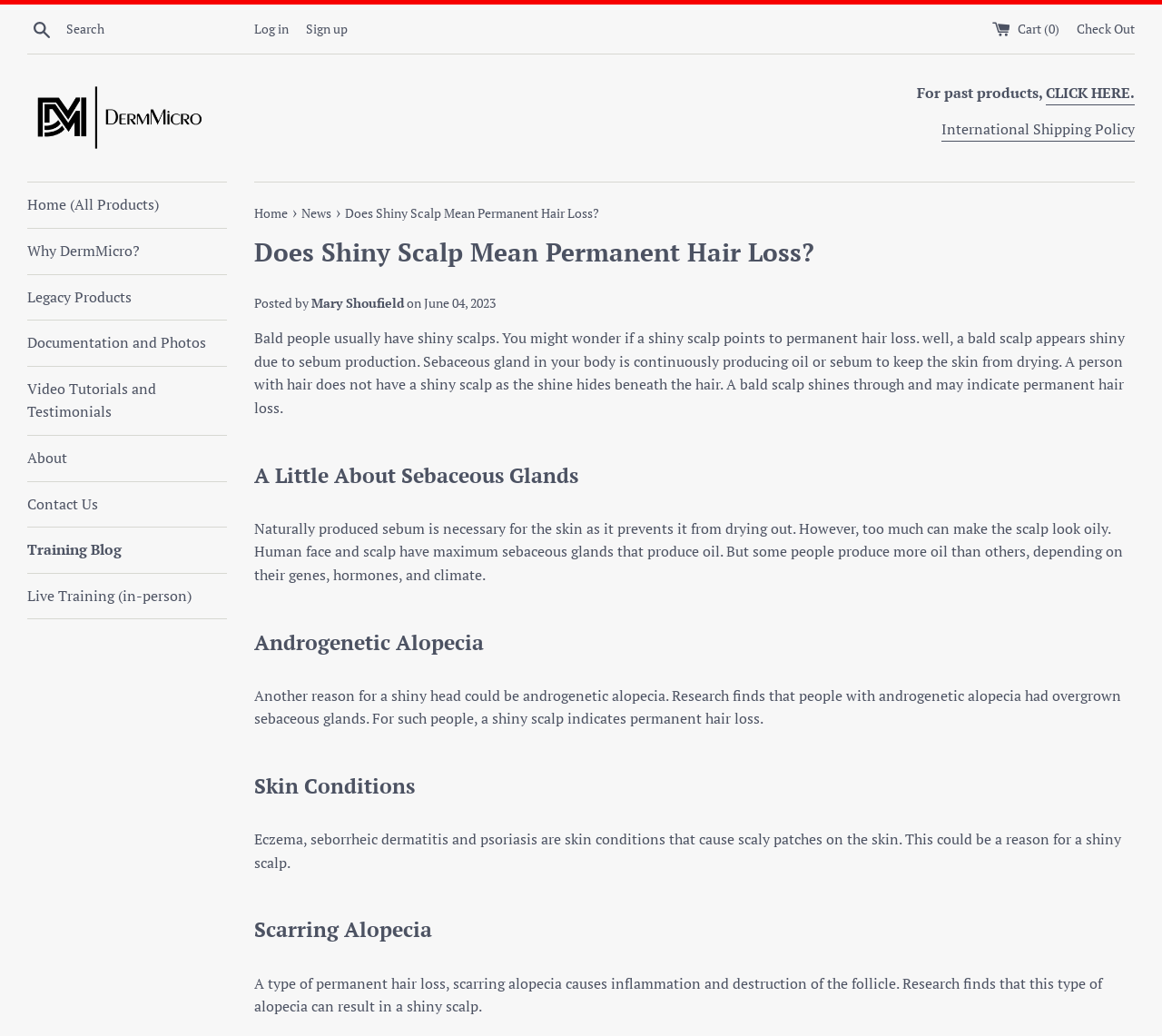Please determine the main heading text of this webpage.

Does Shiny Scalp Mean Permanent Hair Loss?